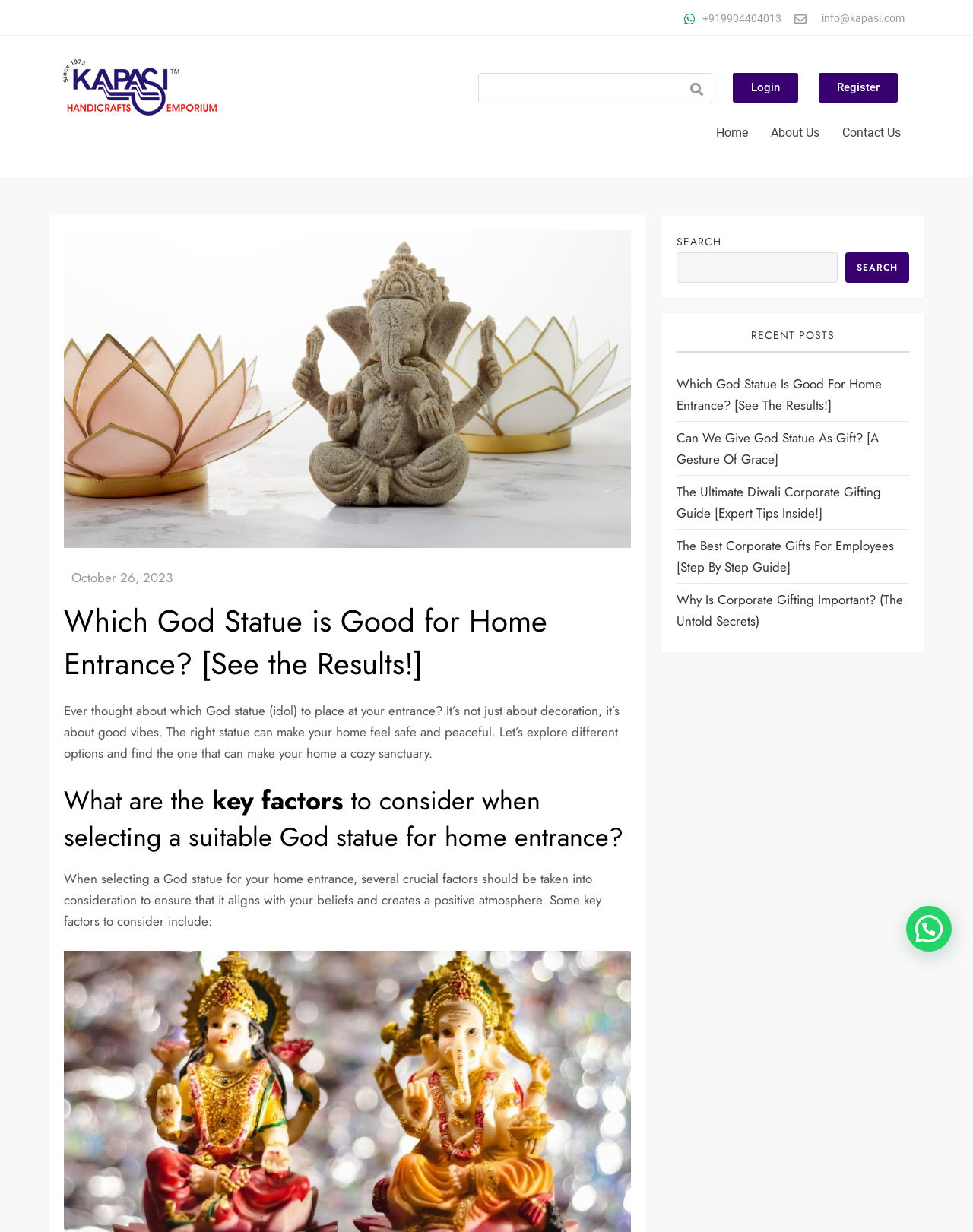What is the text of the webpage's headline?

Which God Statue is Good for Home Entrance? [See the Results!]